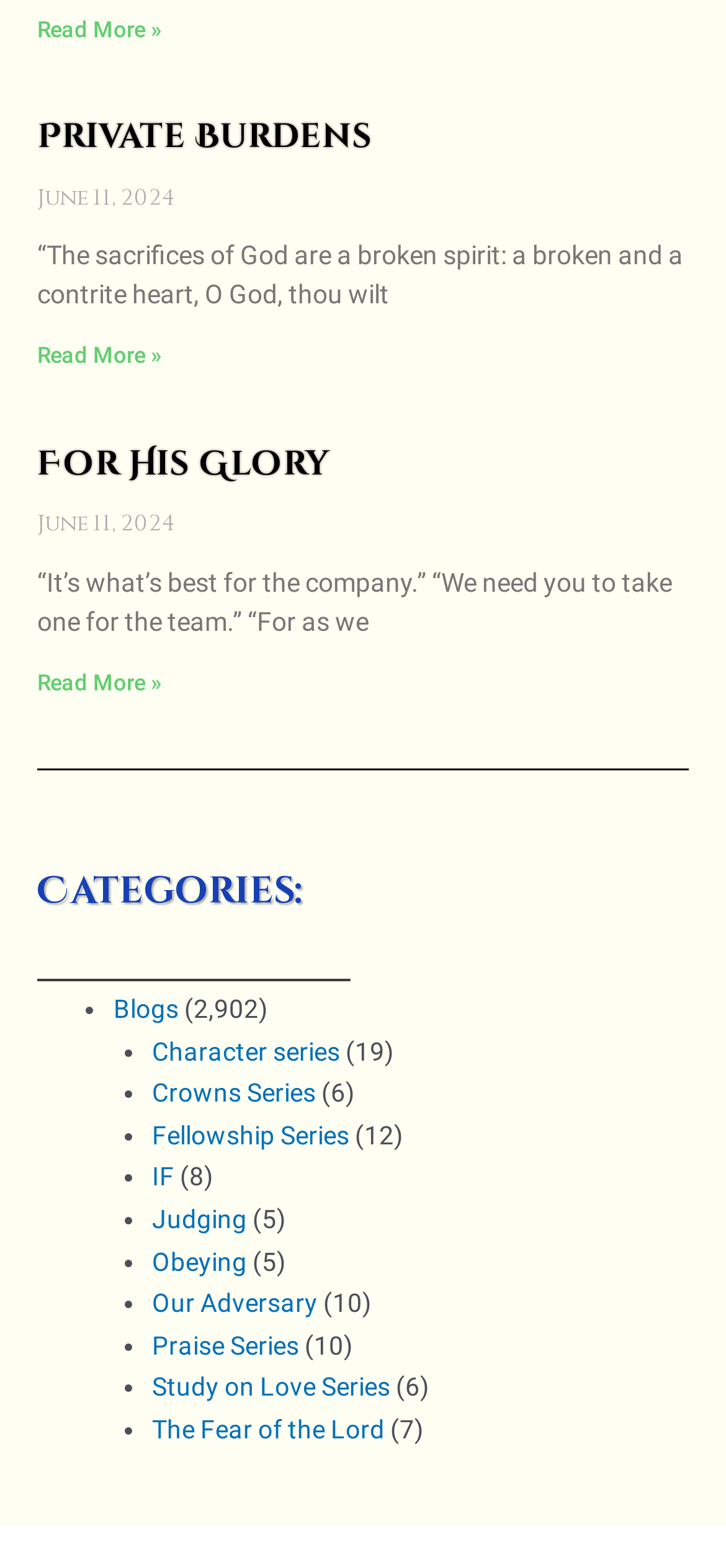Specify the bounding box coordinates of the region I need to click to perform the following instruction: "Contact us". The coordinates must be four float numbers in the range of 0 to 1, i.e., [left, top, right, bottom].

None